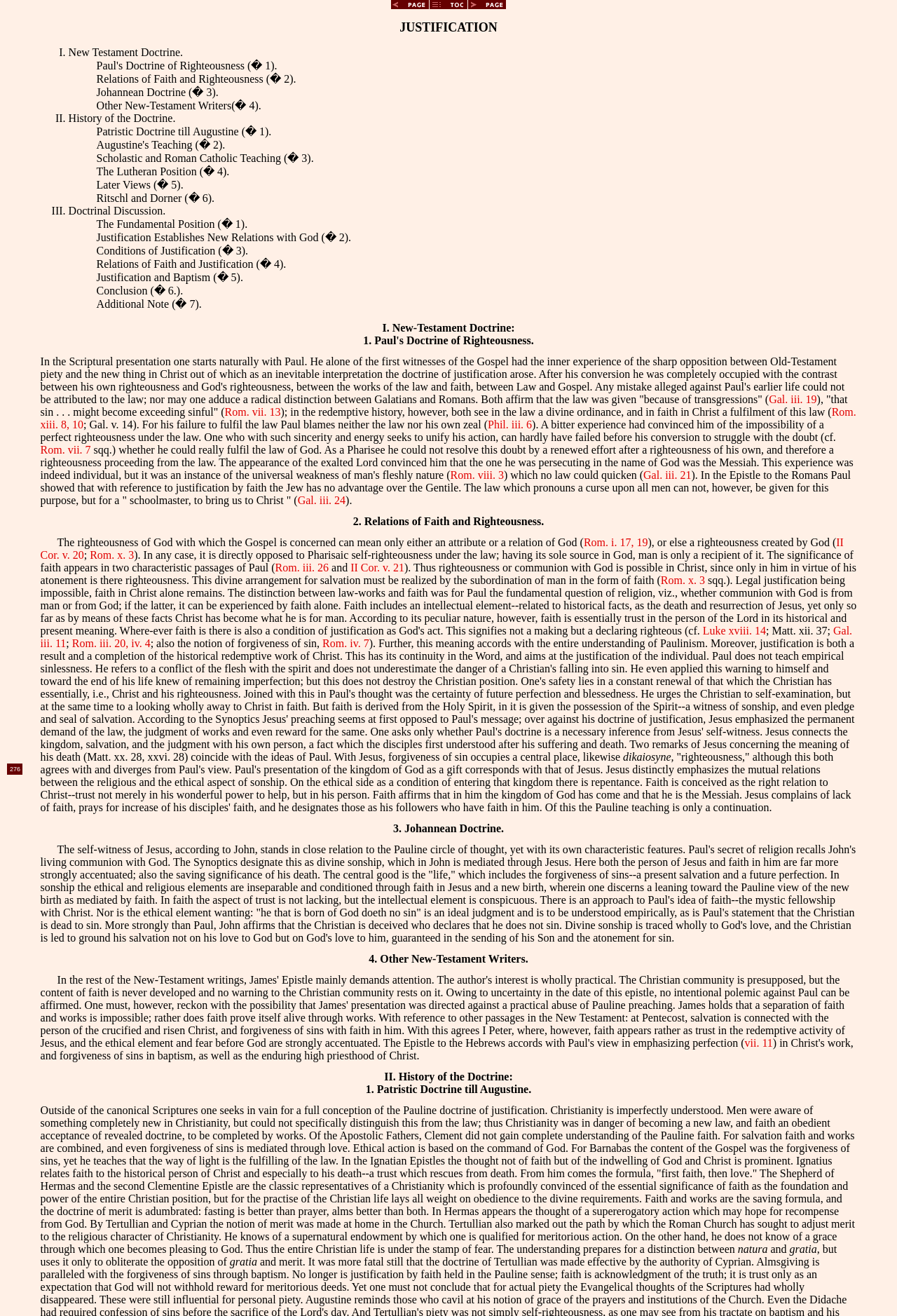Please identify the bounding box coordinates of the element's region that should be clicked to execute the following instruction: "click the 'Back' button". The bounding box coordinates must be four float numbers between 0 and 1, i.e., [left, top, right, bottom].

[0.436, 0.0, 0.479, 0.007]